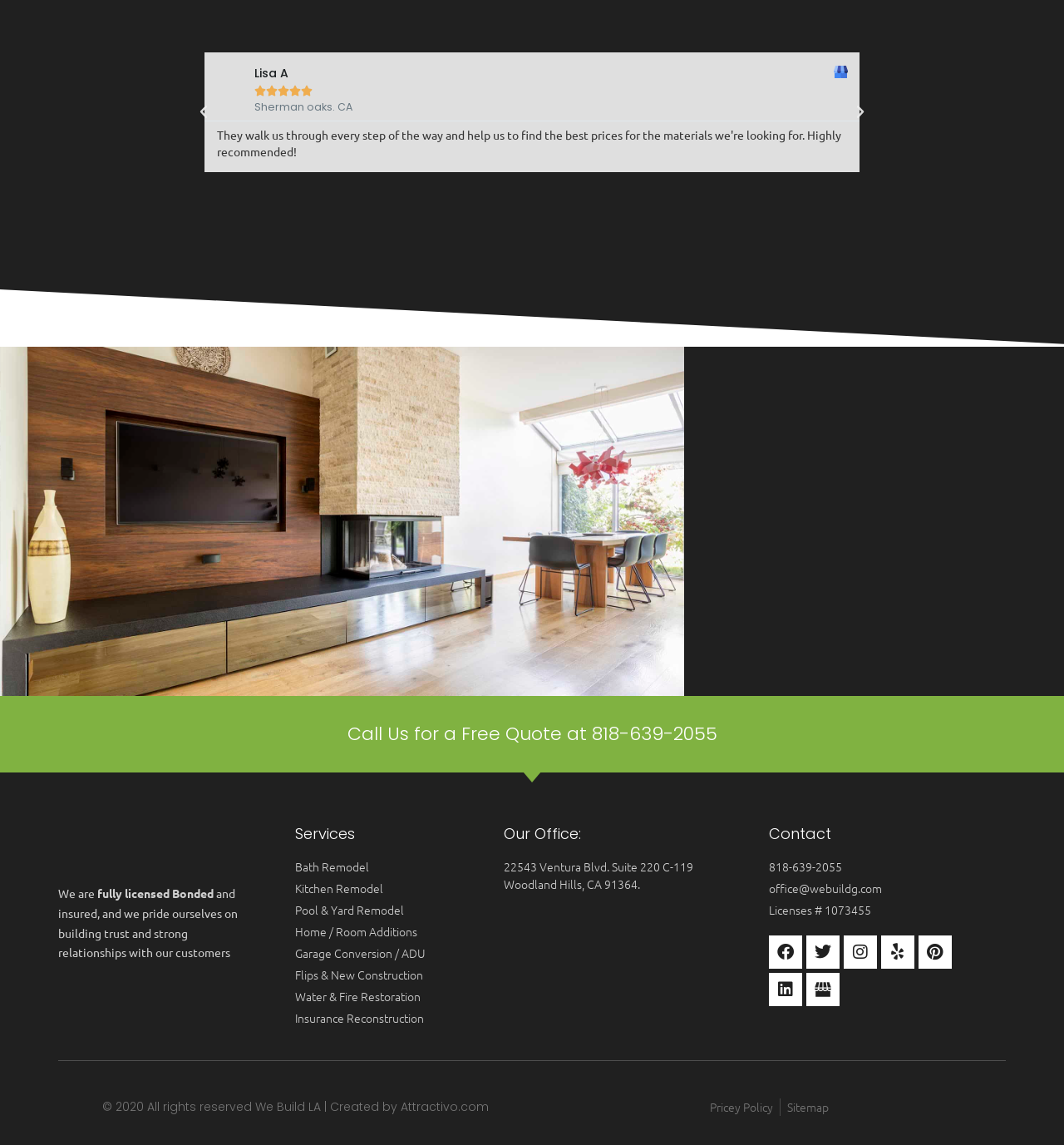Please identify the bounding box coordinates of the element that needs to be clicked to perform the following instruction: "Call 215-999-8247".

None